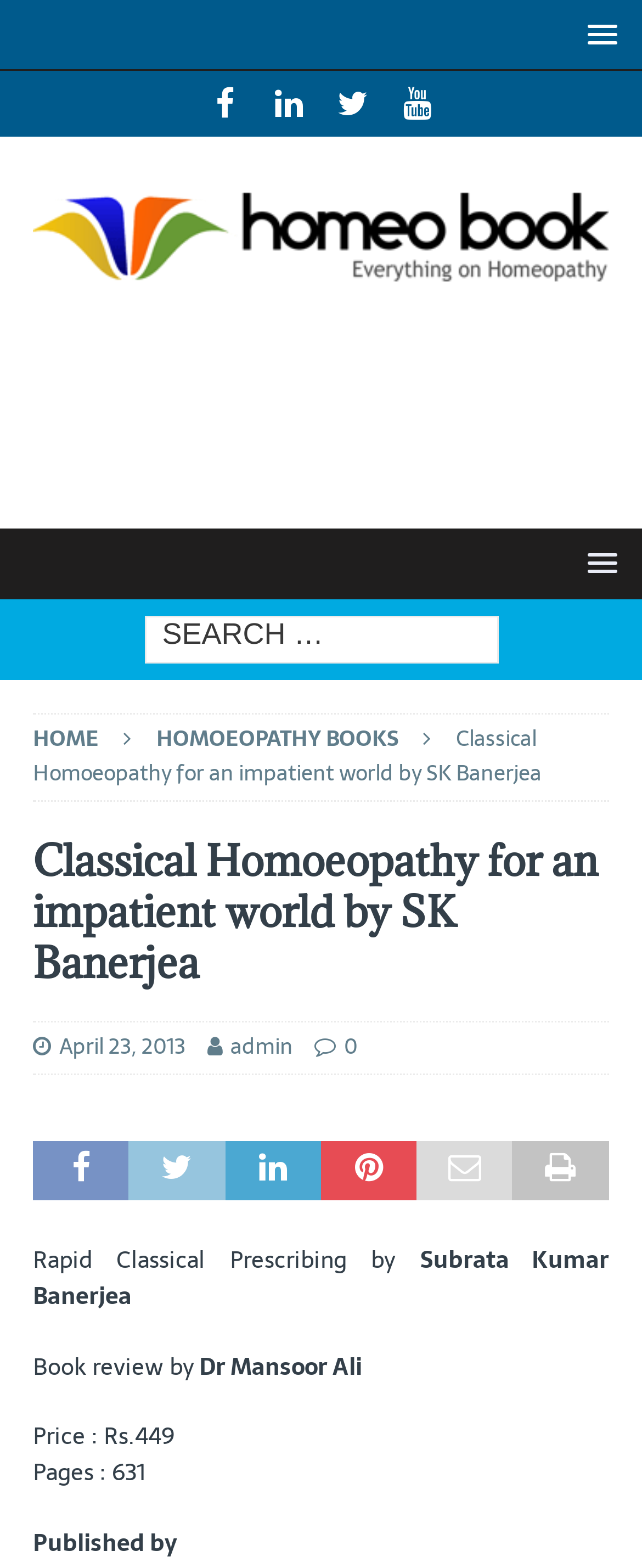Give a concise answer of one word or phrase to the question: 
How many pages does the book have?

631